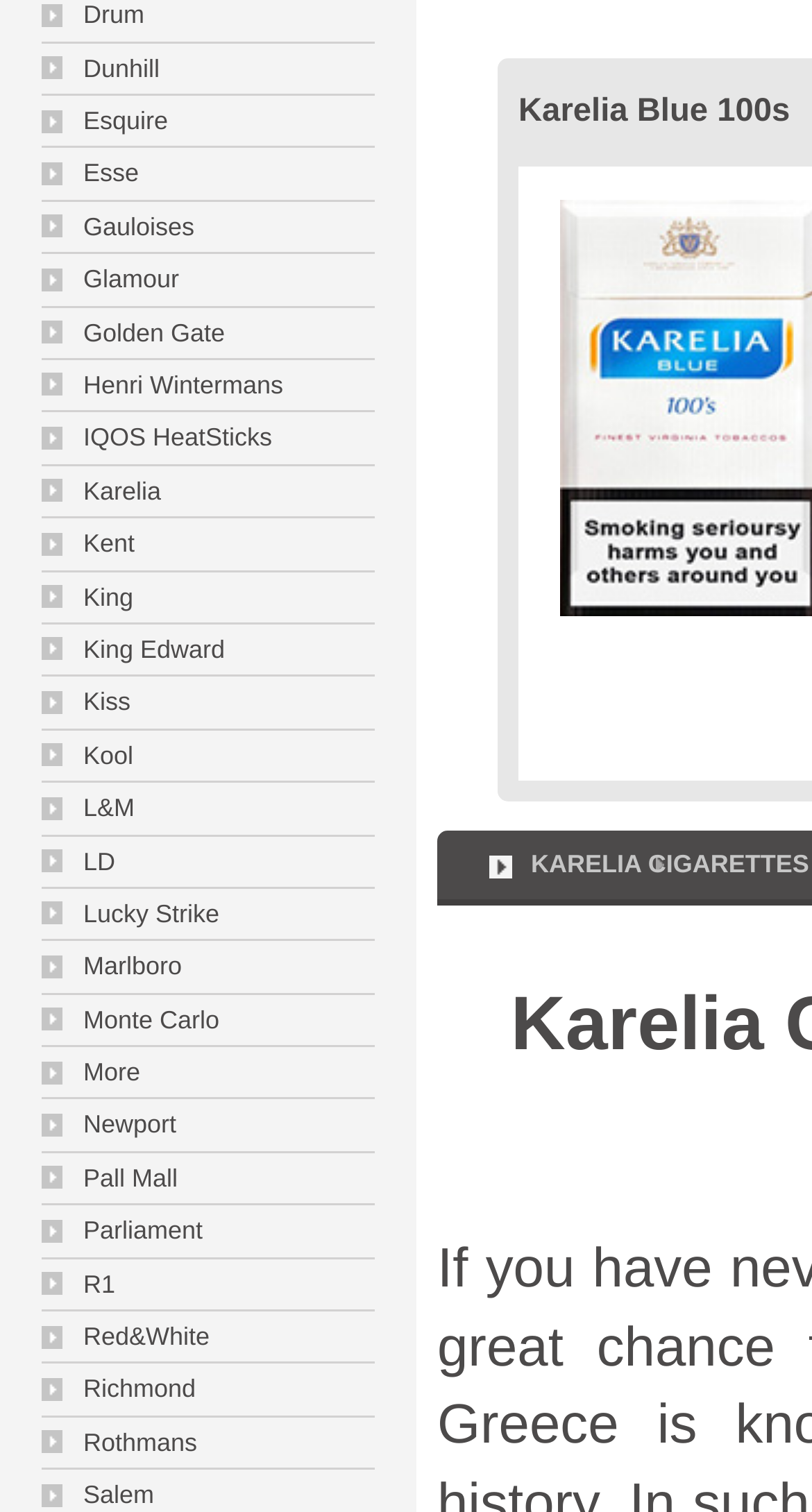How many links are there on the webpage?
Identify the answer in the screenshot and reply with a single word or phrase.

257